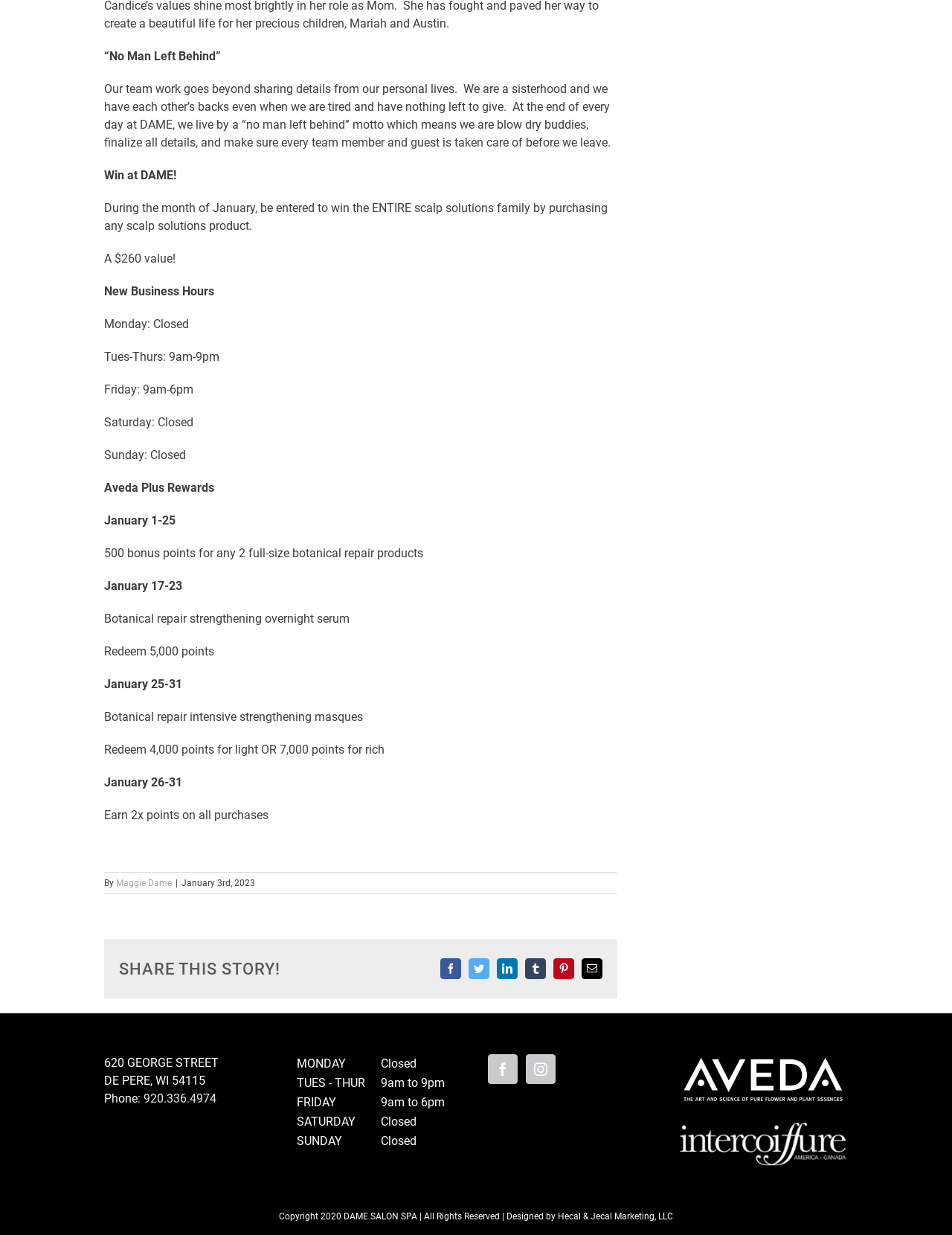Please give a one-word or short phrase response to the following question: 
What is the reward for purchasing any scalp solutions product in January?

ENTIRE scalp solutions family